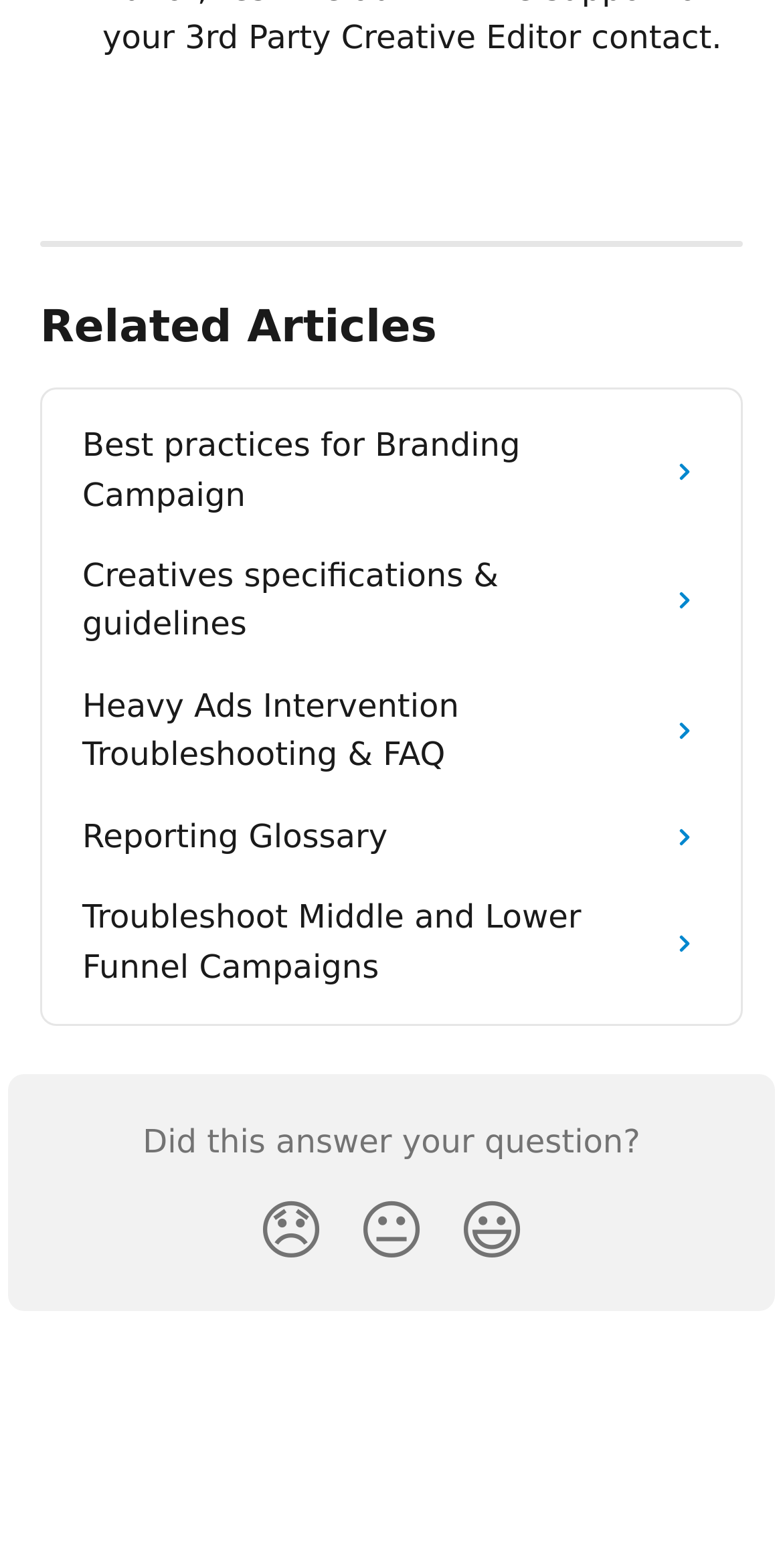Locate the bounding box for the described UI element: "Creatives specifications & guidelines". Ensure the coordinates are four float numbers between 0 and 1, formatted as [left, top, right, bottom].

[0.074, 0.342, 0.926, 0.425]